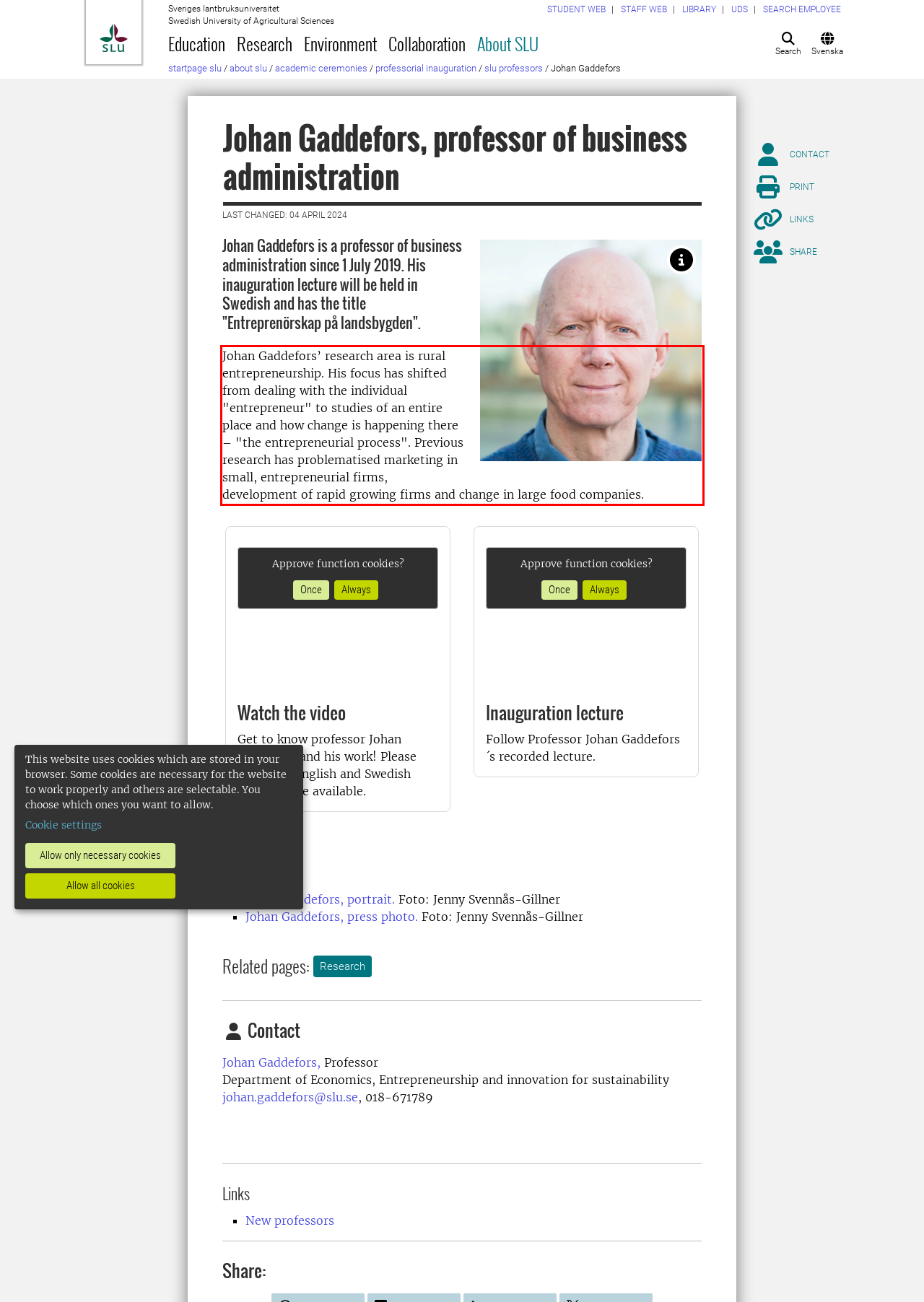Look at the provided screenshot of the webpage and perform OCR on the text within the red bounding box.

Johan Gaddefors’ research area is rural entrepreneurship. His focus has shifted from dealing with the individual "entrepreneur" to studies of an entire place and how change is happening there – "the entrepreneurial process". Previous research has problematised marketing in small, entrepreneurial firms, development of rapid growing firms and change in large food companies.